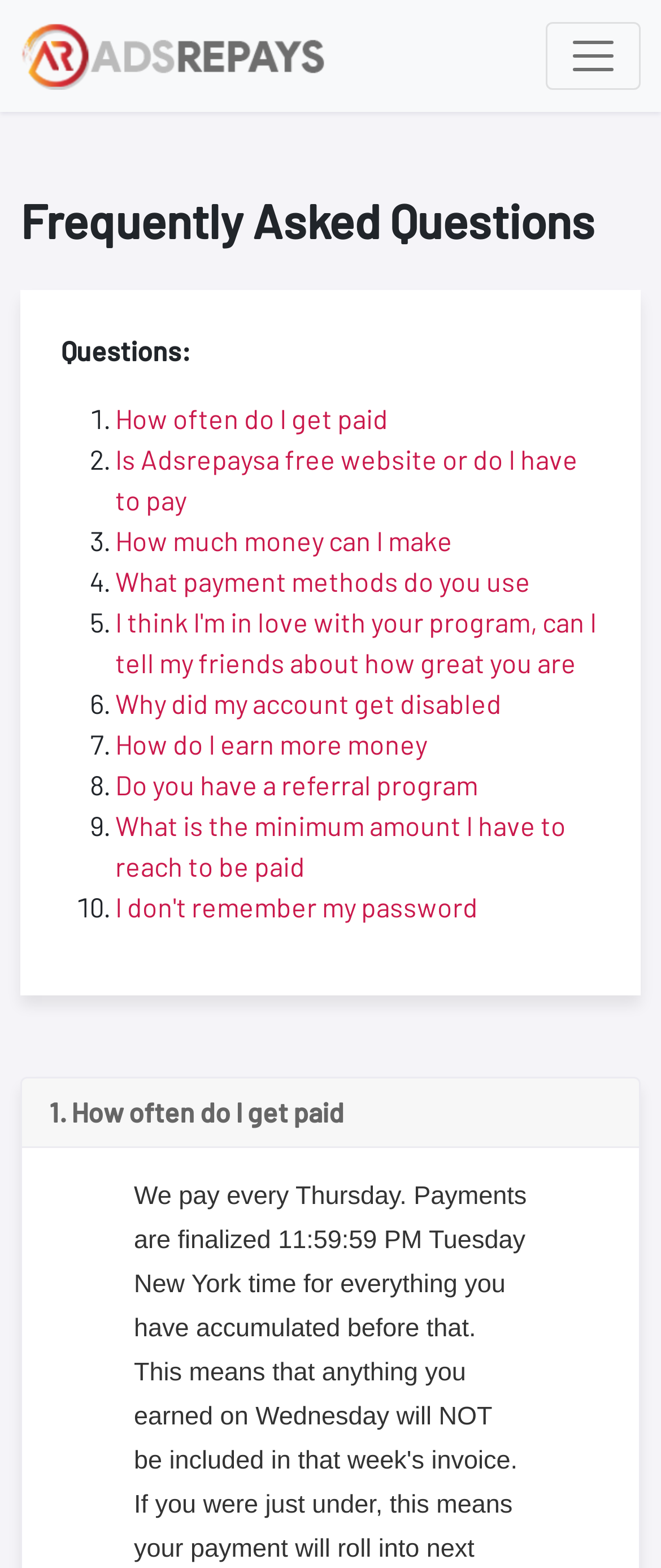What is the first FAQ about?
Examine the image closely and answer the question with as much detail as possible.

I looked at the first list marker and corresponding link in the FAQ section, which has the text 'How often do I get paid' at coordinates [0.174, 0.257, 0.587, 0.277].